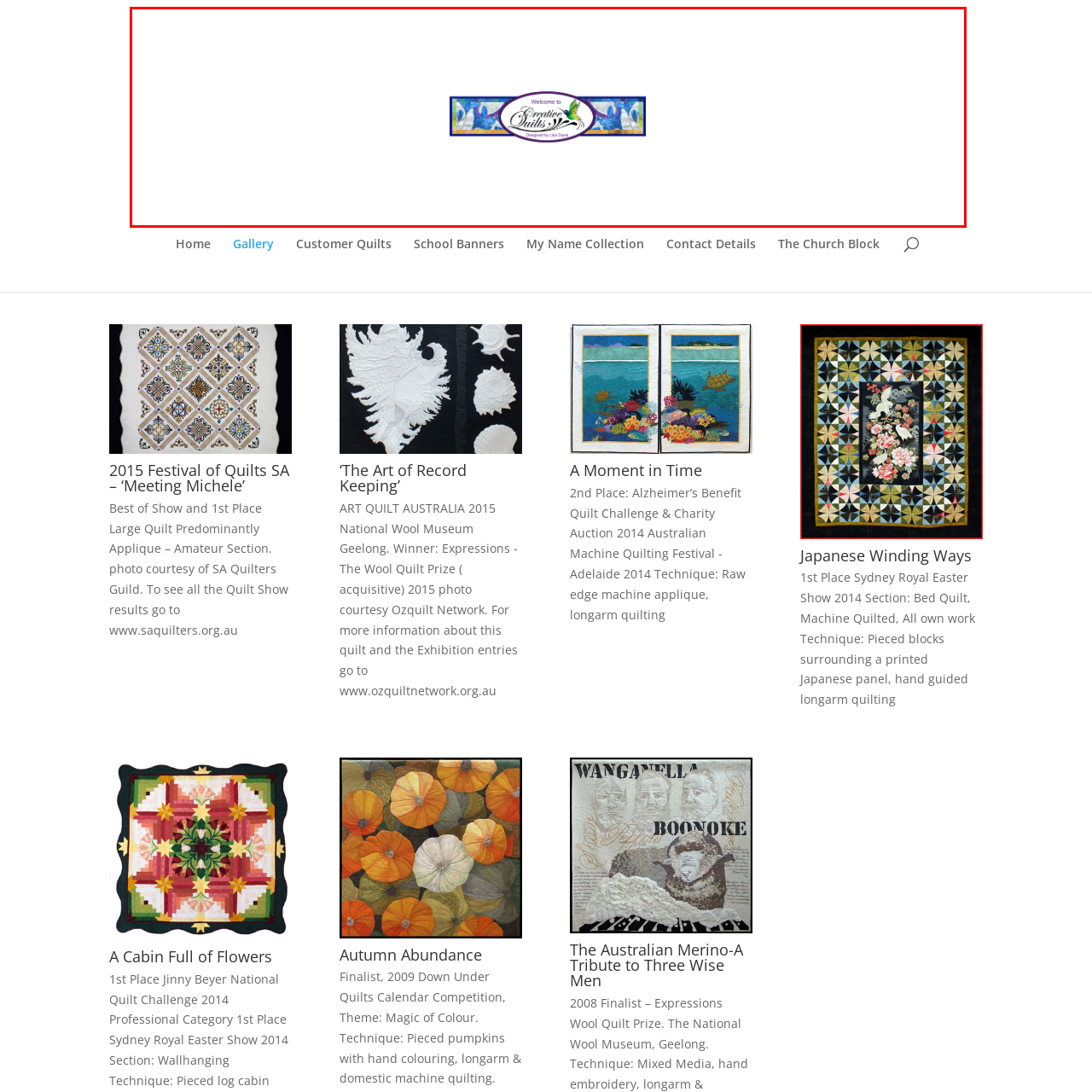Inspect the image surrounded by the red outline and respond to the question with a brief word or phrase:
What colors are used in the background?

Blues